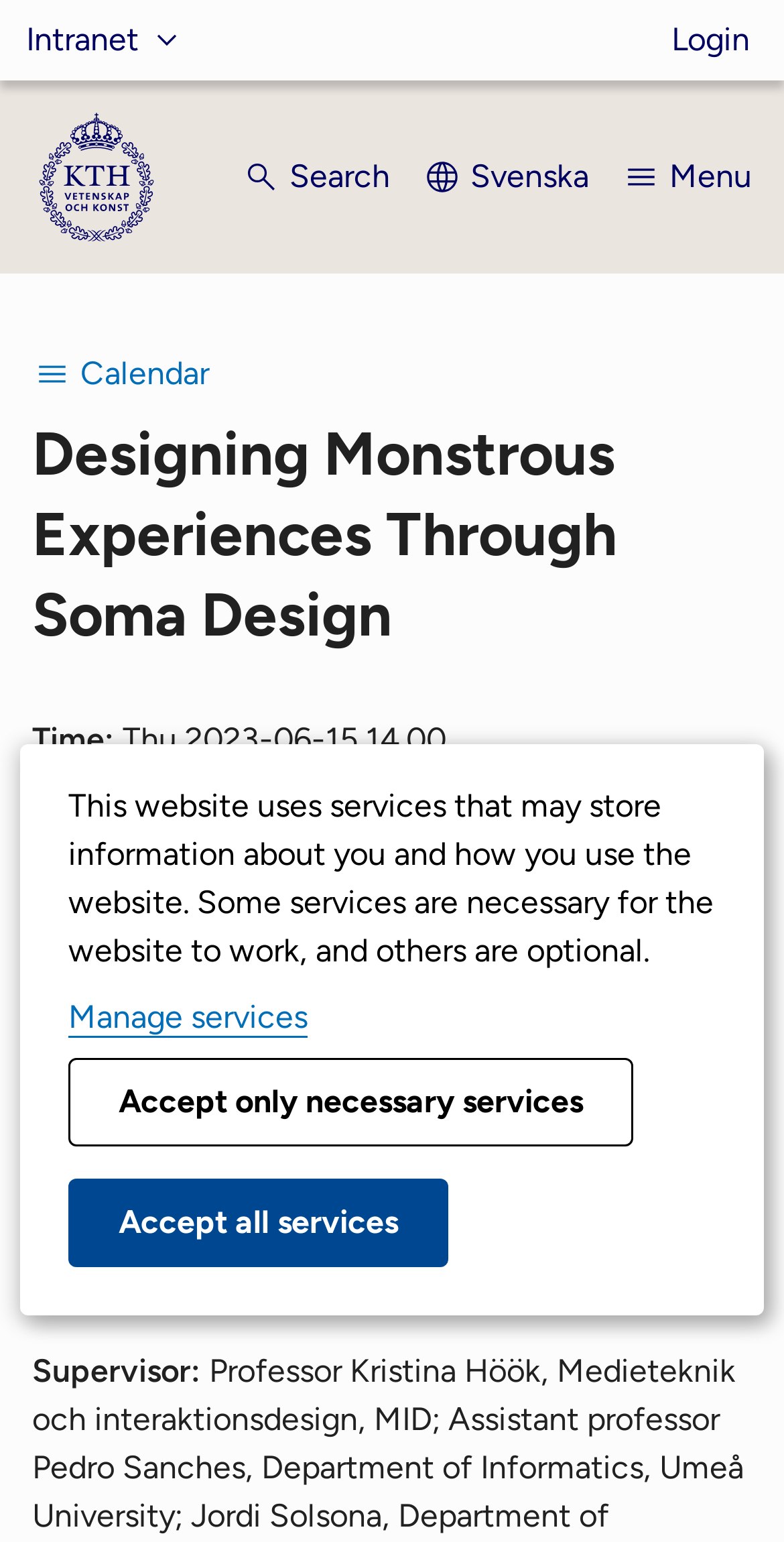Determine the bounding box coordinates of the region I should click to achieve the following instruction: "View the calendar". Ensure the bounding box coordinates are four float numbers between 0 and 1, i.e., [left, top, right, bottom].

[0.041, 0.217, 0.959, 0.269]